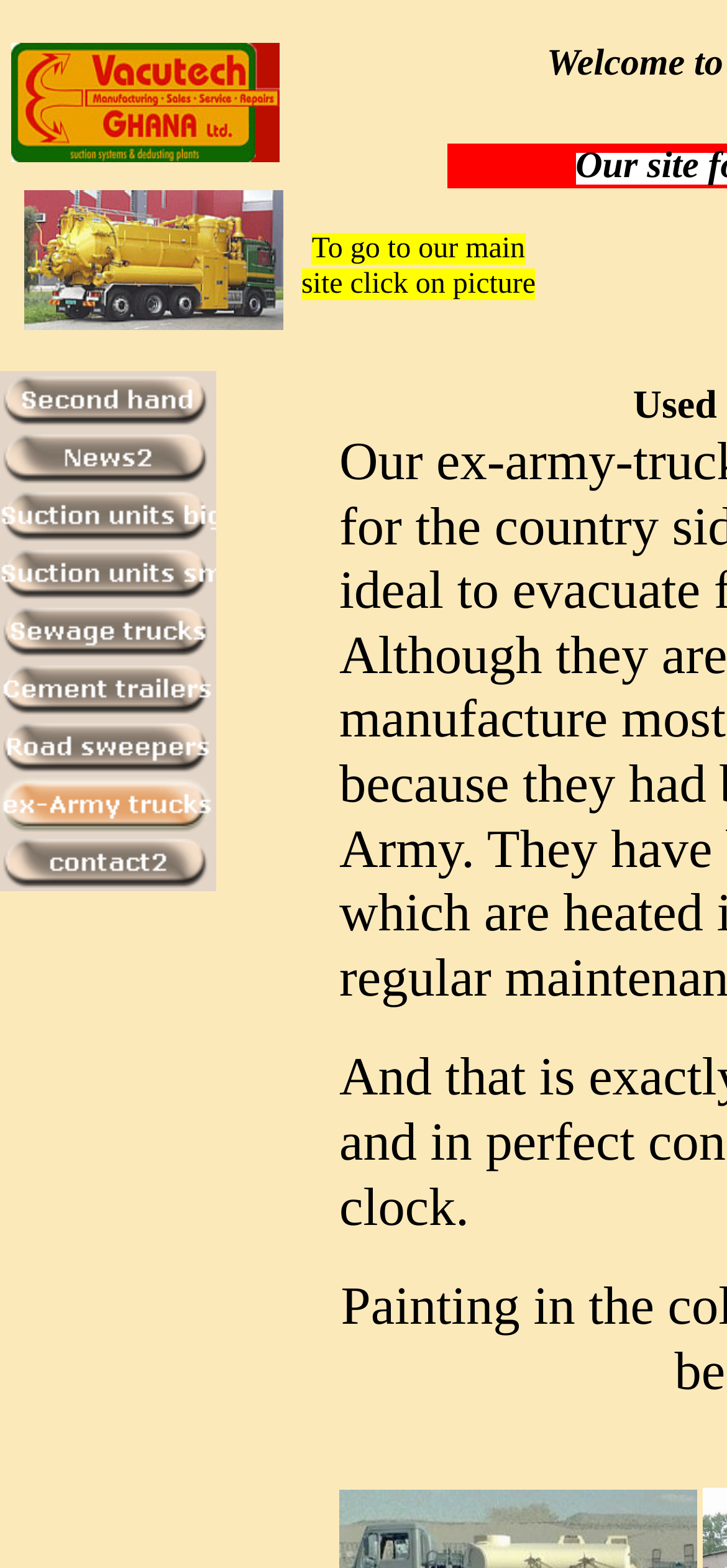Provide your answer in one word or a succinct phrase for the question: 
What types of trucks are sold on this website?

ex-Army trucks, sewage trucks